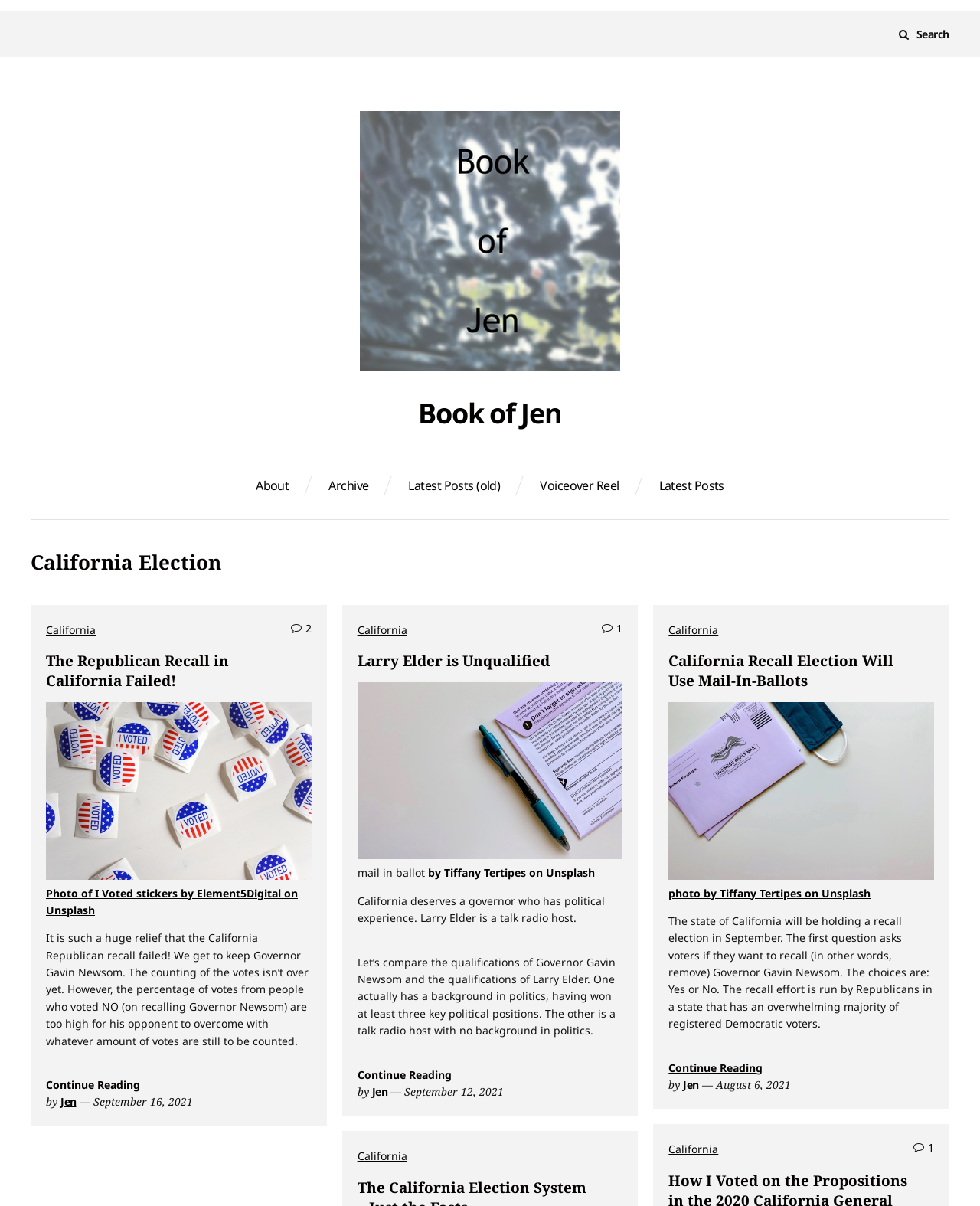Can you find the bounding box coordinates for the element to click on to achieve the instruction: "Visit Book of Jen"?

[0.367, 0.092, 0.633, 0.308]